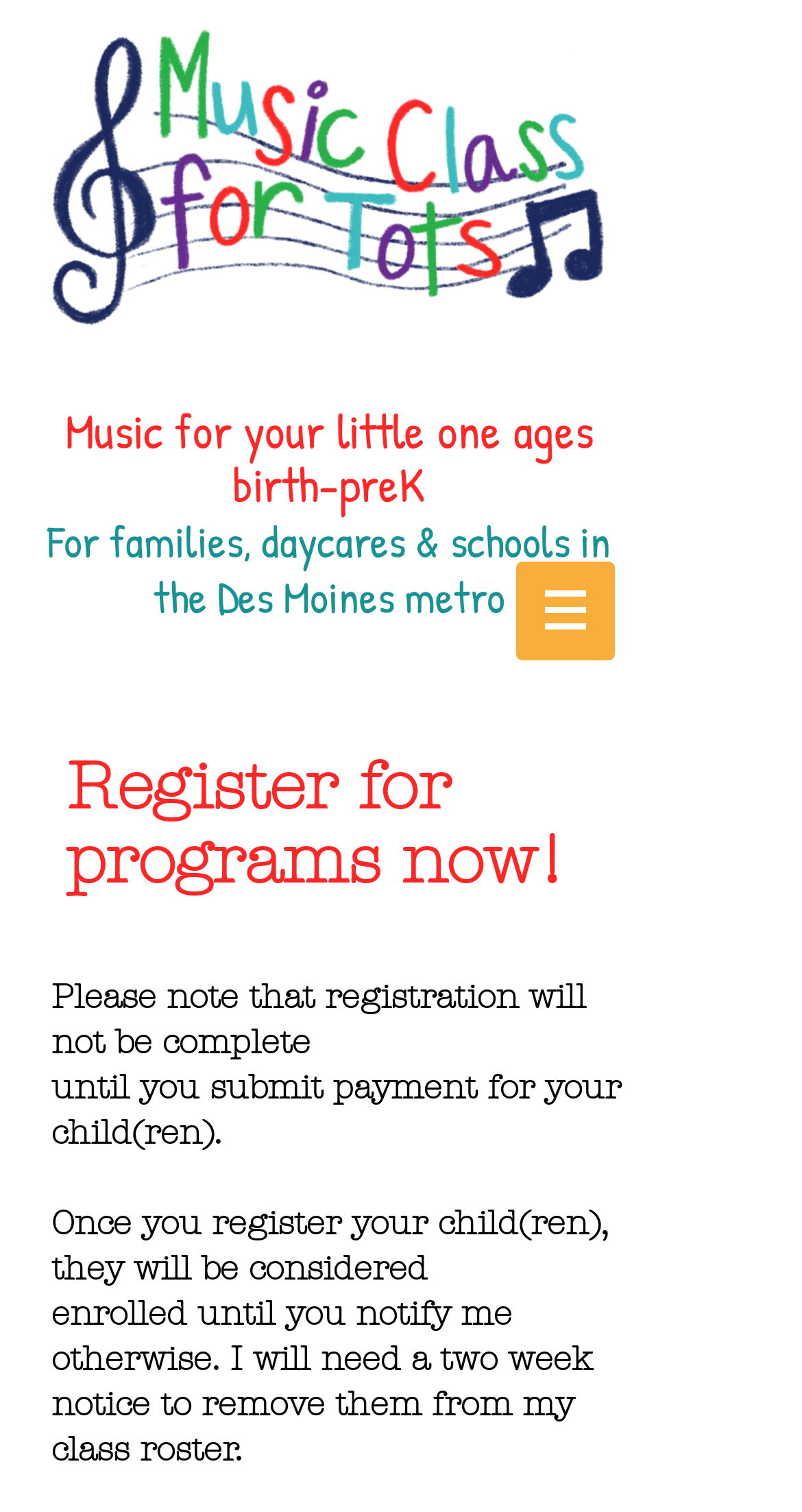Please determine the headline of the webpage and provide its content.

Music for your little one ages birth-preK
For families, daycares & schools in the Des Moines metro